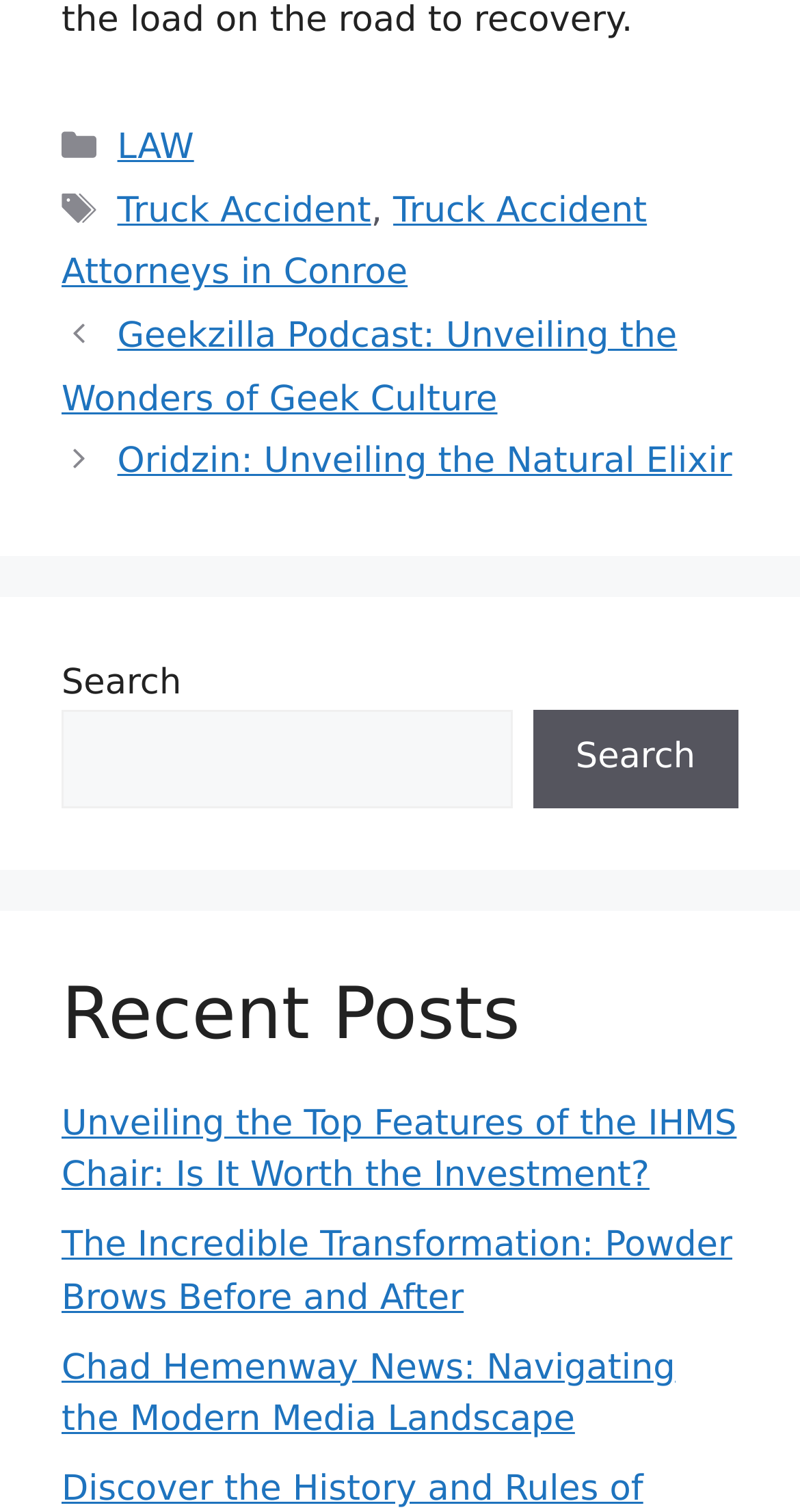What type of content is listed under 'Posts'?
Please use the image to provide a one-word or short phrase answer.

Articles